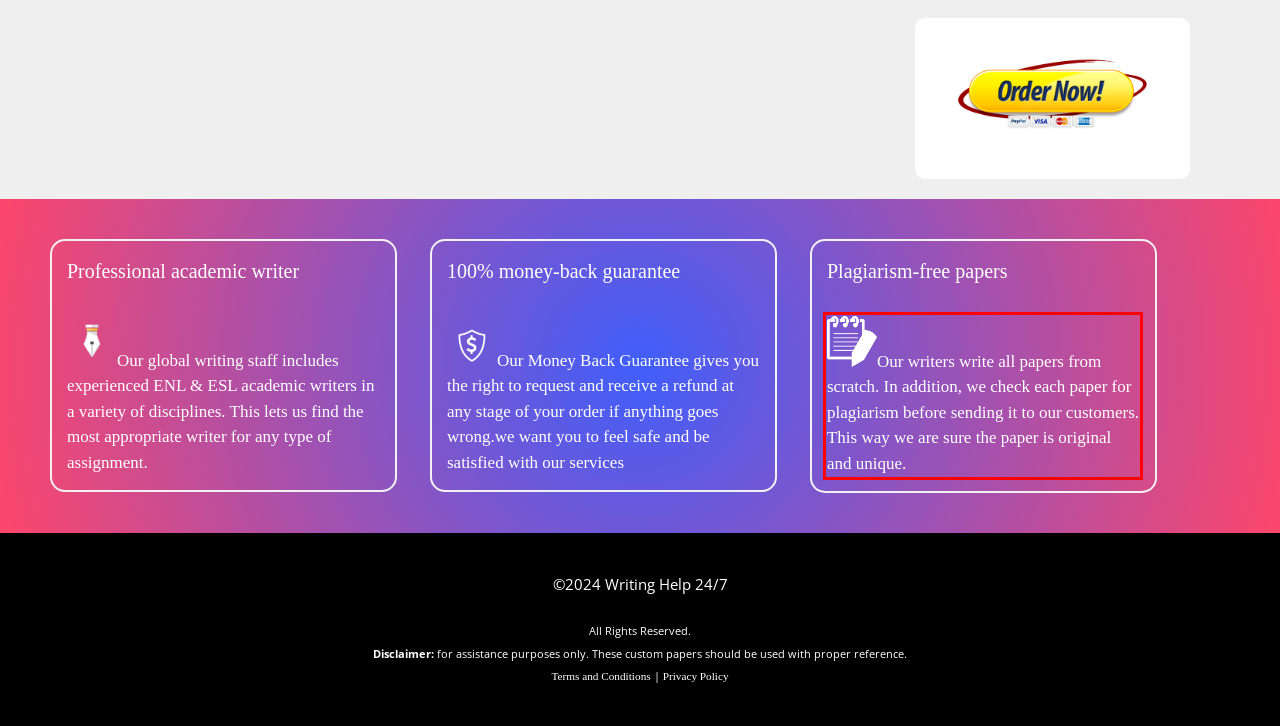You are looking at a screenshot of a webpage with a red rectangle bounding box. Use OCR to identify and extract the text content found inside this red bounding box.

Our writers write all papers from scratch. In addition, we check each paper for plagiarism before sending it to our customers. This way we are sure the paper is original and unique.